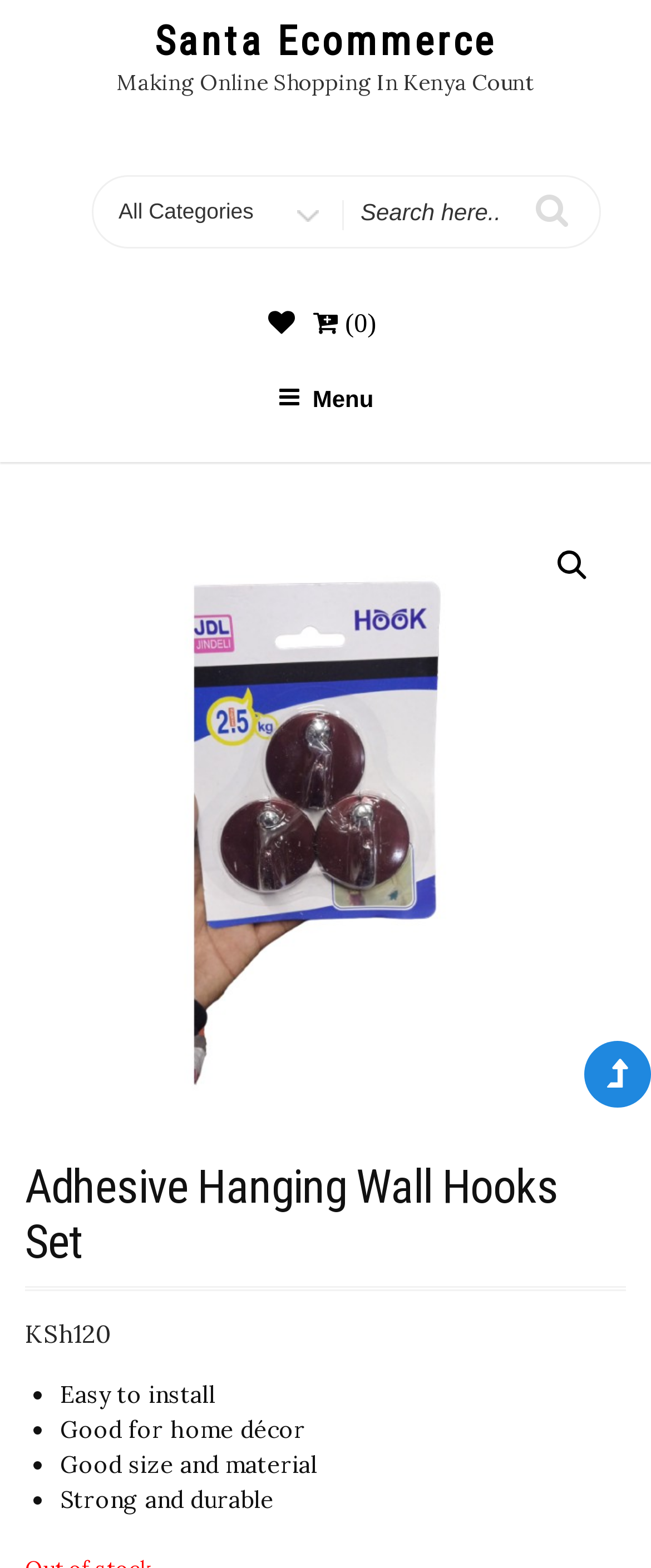Generate a comprehensive caption for the webpage you are viewing.

This webpage is about an Adhesive Hanging Wall Hooks Set sold by Santa Ecommerce. At the top left, there is a link to the Santa Ecommerce website, accompanied by a static text "Making Online Shopping In Kenya Count". Next to it, there is a search box with a placeholder text "Search here..." and a button with a magnifying glass icon.

Below the search box, there is a layout table with two rows. The first row has two cells, each containing a link with an icon and a text "(0)". The second row is not visible in the provided accessibility tree.

On the top right, there is a navigation menu labeled "Top Menu" with a button "Menu" that can be expanded. Next to it, there is a link with a magnifying glass icon.

The main content of the webpage is an image of the product, which takes up most of the page. Above the image, there is a heading "Adhesive Hanging Wall Hooks Set" and a price "KSh 120". Below the image, there is a list of four bullet points describing the product: "Easy to install", "Good for home décor", "Good size and material", and "Strong and durable".

At the bottom right, there is a link with a shopping cart icon.